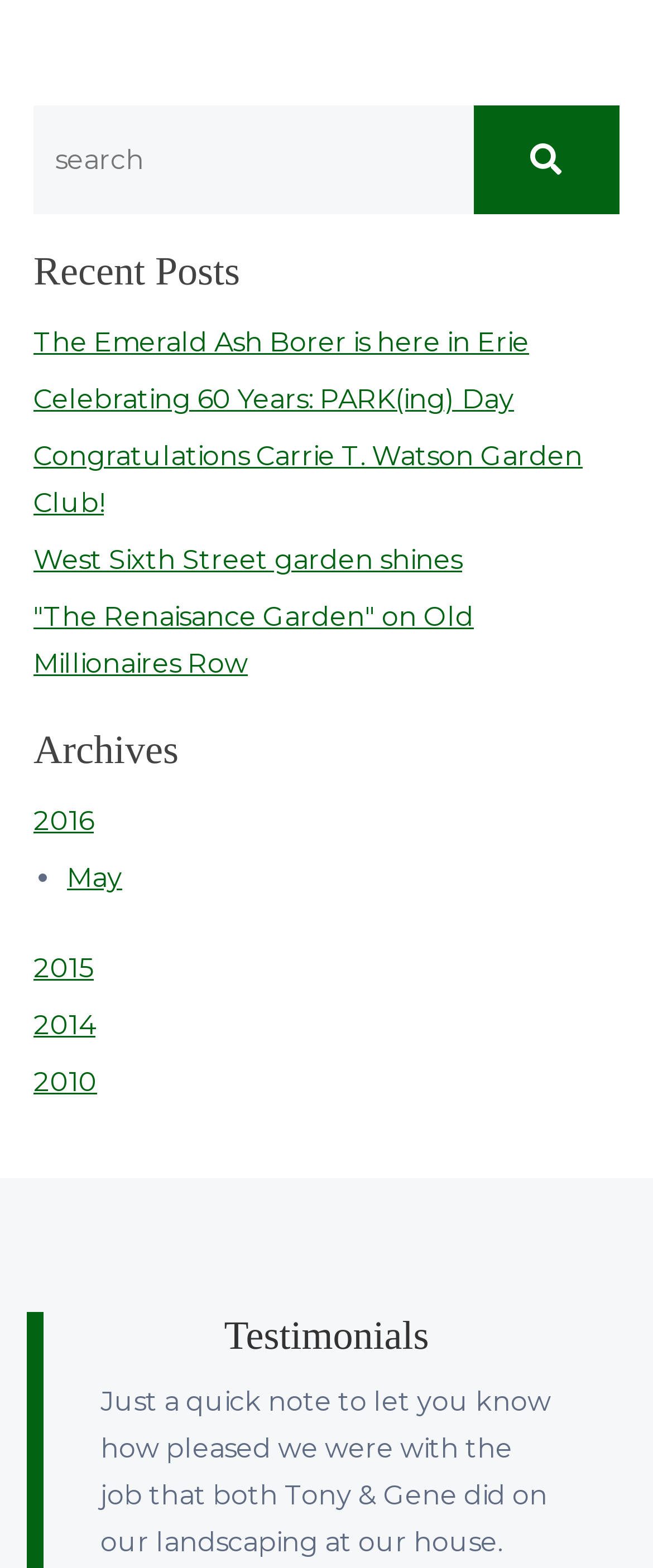Please identify the bounding box coordinates of the area that needs to be clicked to follow this instruction: "show archives from 2016".

[0.051, 0.506, 0.949, 0.543]